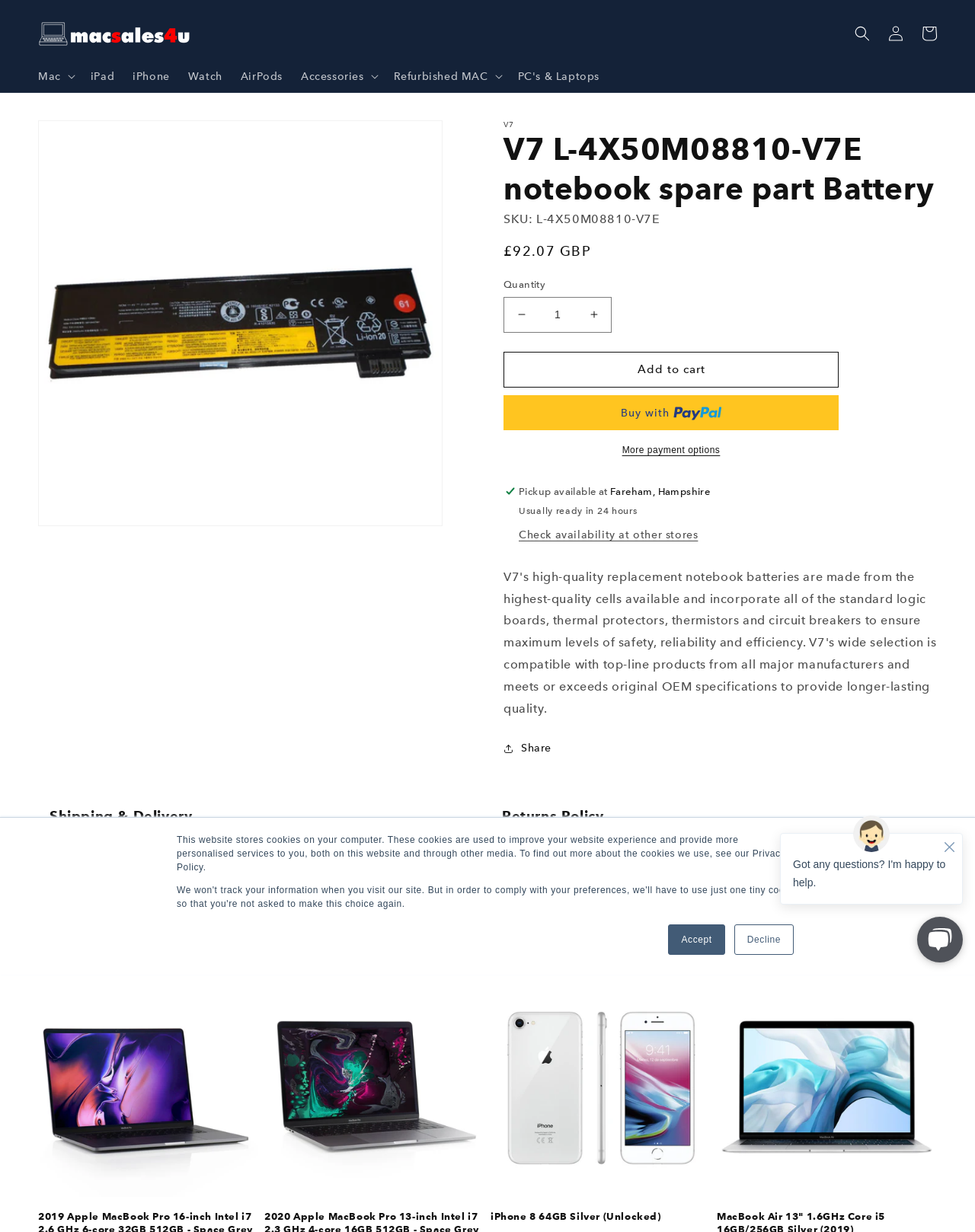Kindly determine the bounding box coordinates of the area that needs to be clicked to fulfill this instruction: "Search for a product".

[0.867, 0.014, 0.902, 0.041]